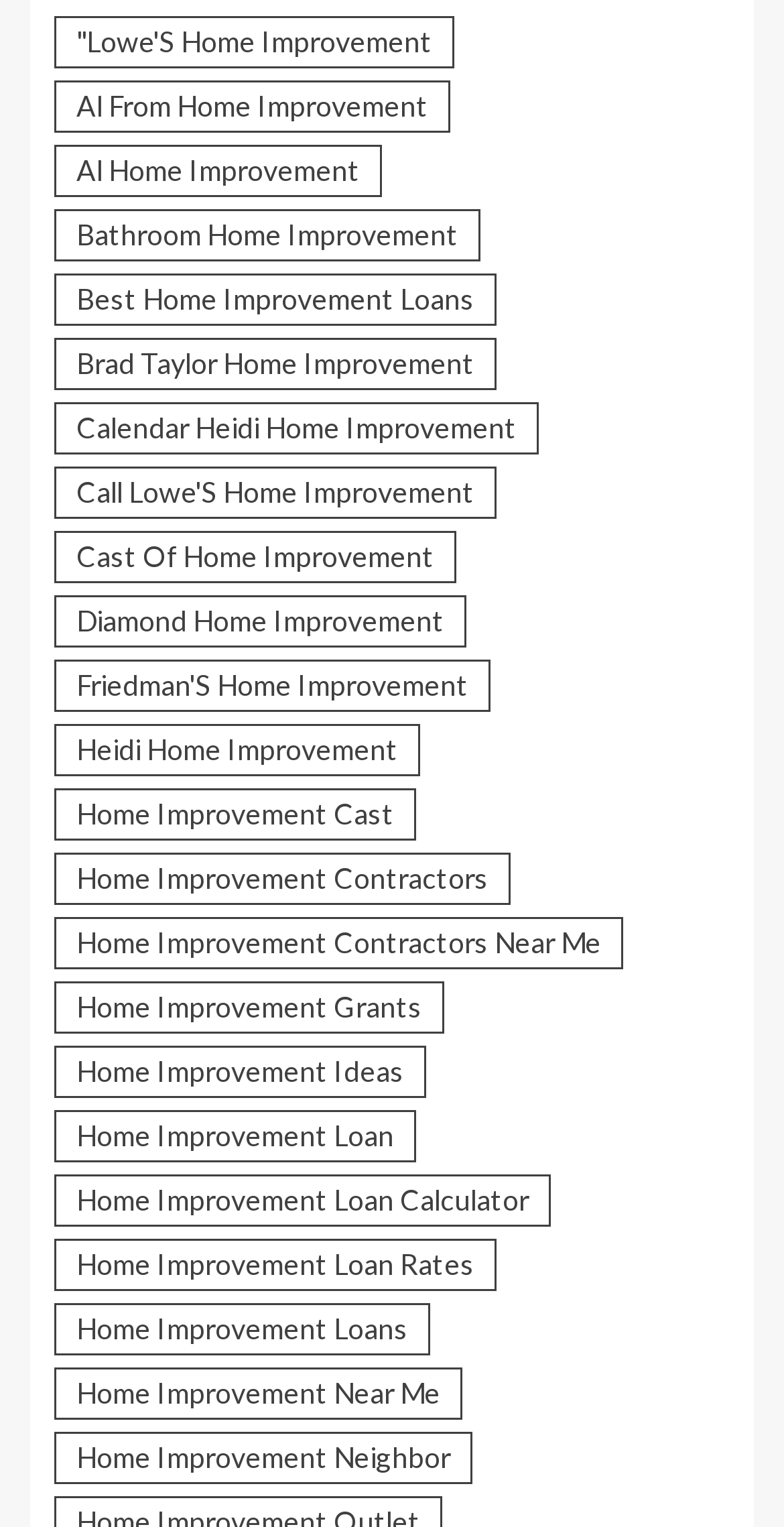How many items are in the 'Home Improvement Contractors Near Me' category? Refer to the image and provide a one-word or short phrase answer.

410 items